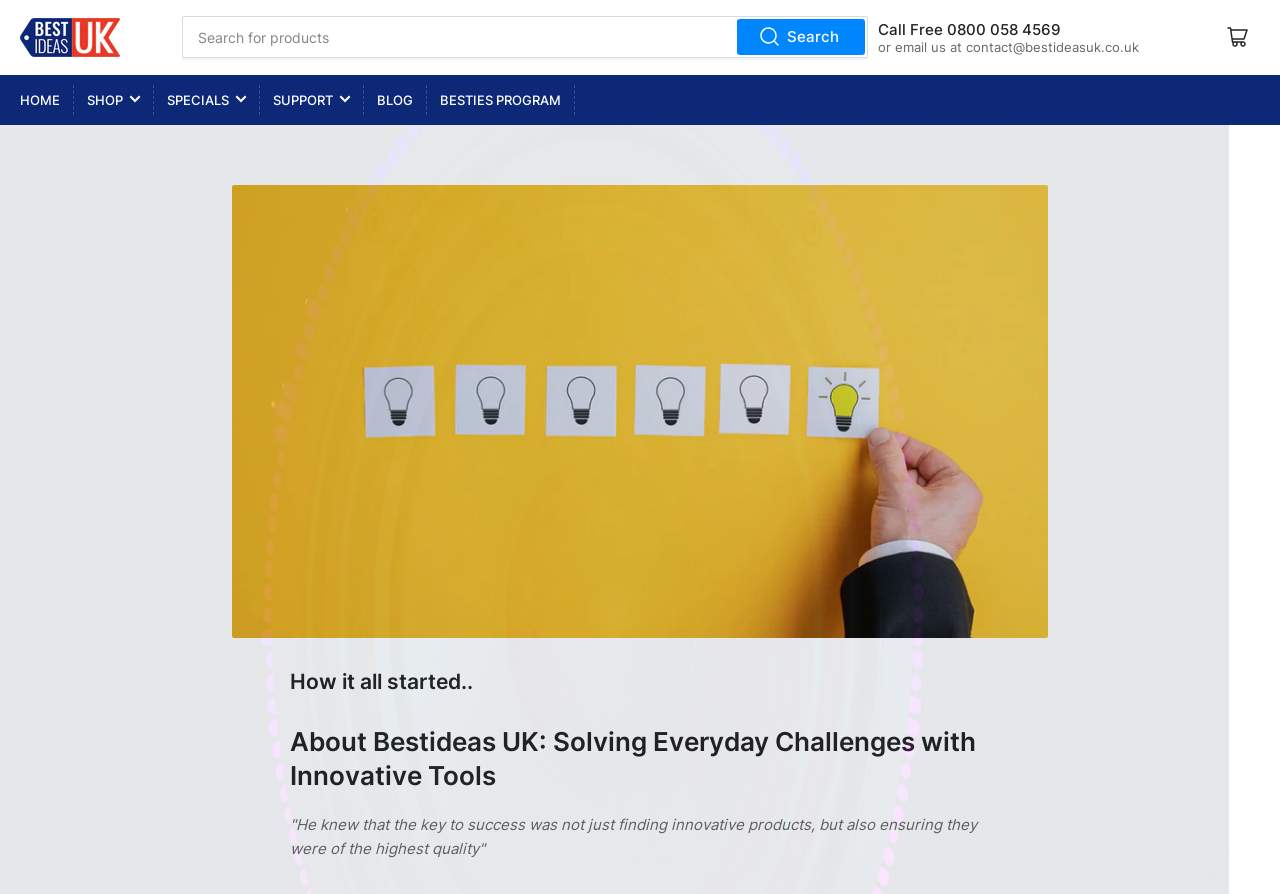Identify the coordinates of the bounding box for the element that must be clicked to accomplish the instruction: "Open mini cart".

[0.95, 0.022, 0.984, 0.072]